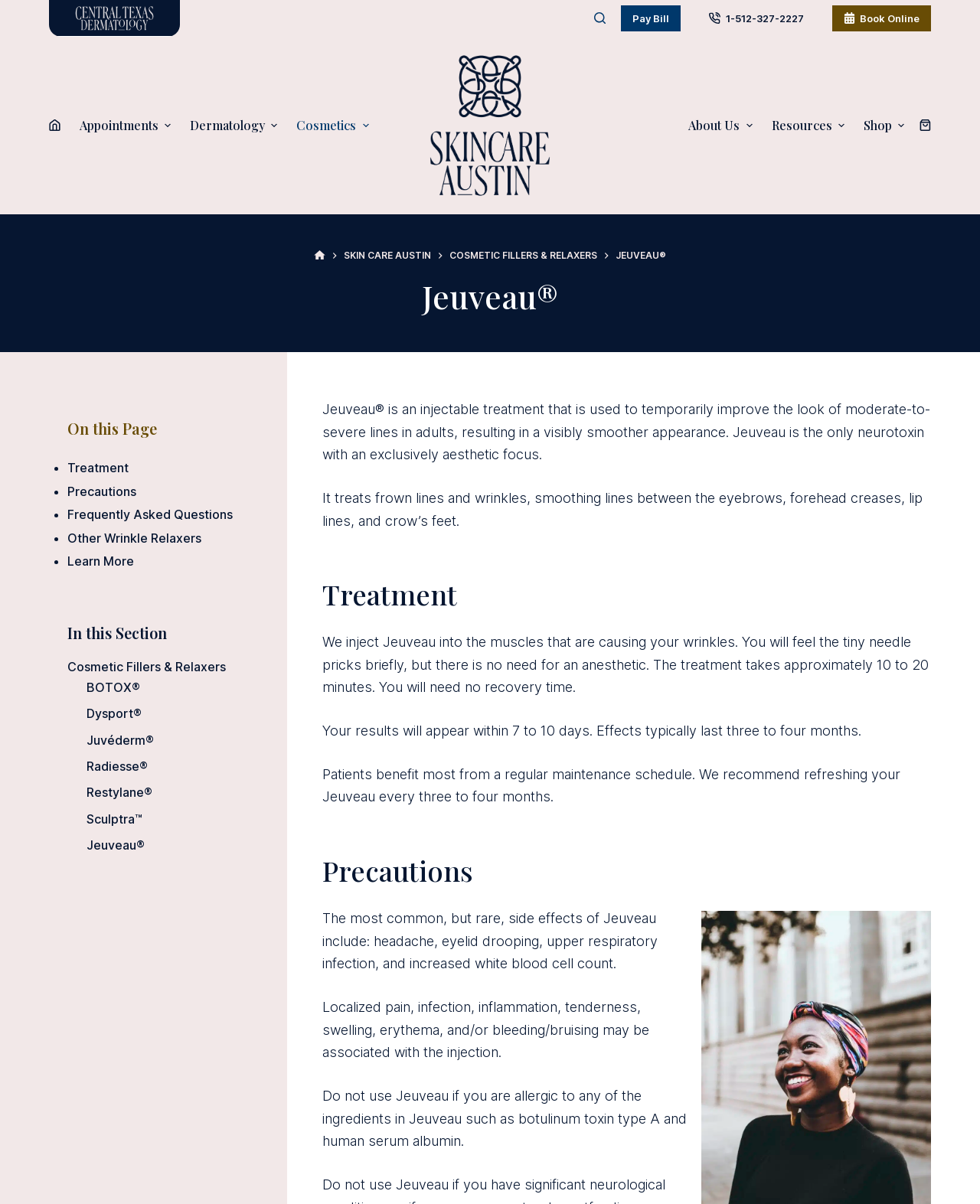Locate the bounding box coordinates of the area where you should click to accomplish the instruction: "Click on the 'Book Online' link".

[0.849, 0.004, 0.95, 0.026]